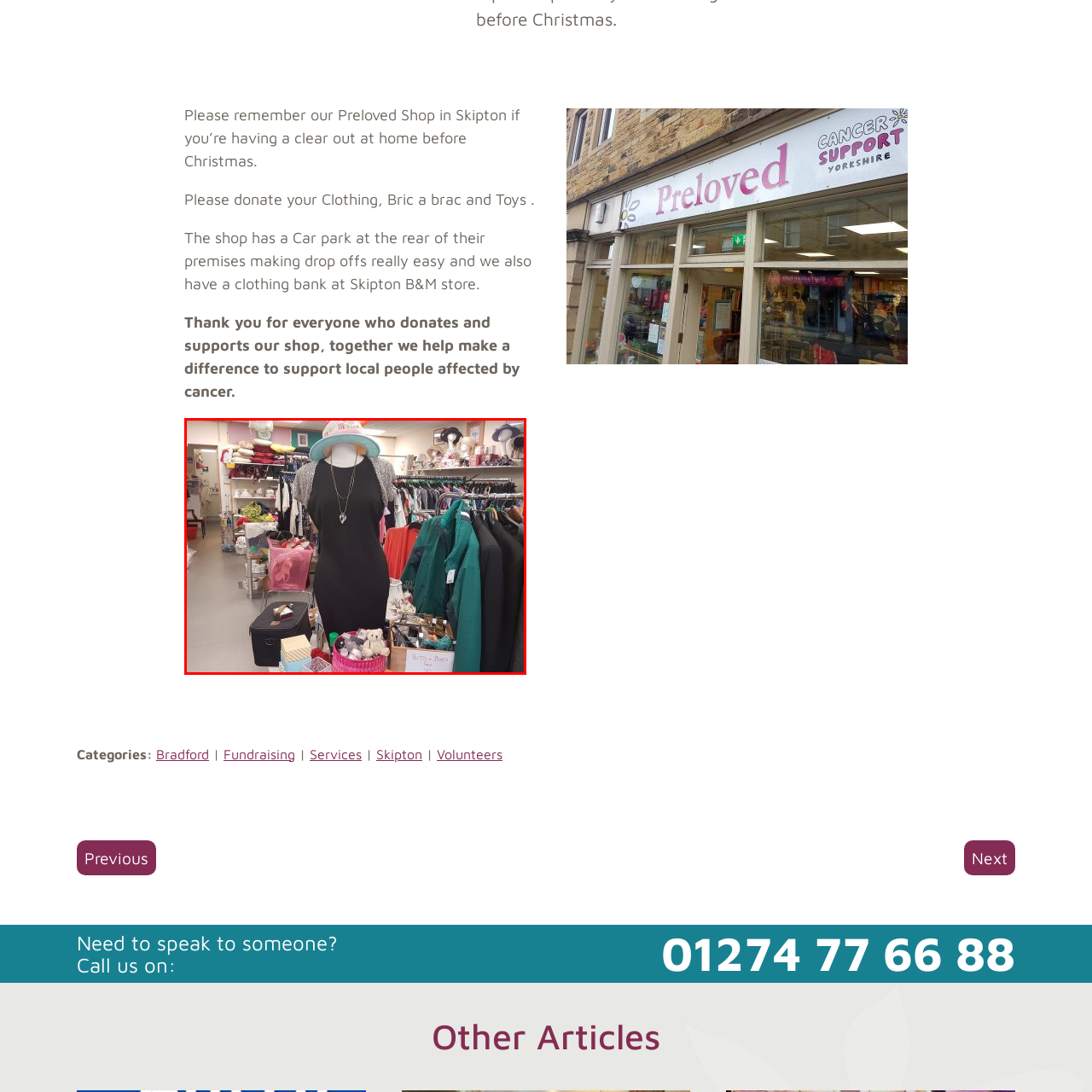Detail the features and elements seen in the red-circled portion of the image.

The image showcases a stylish display inside the Cancer Support Yorkshire charity shop, featuring a black dress on a mannequin. The mannequin is adorned with a sparkly top and a long necklace, exuding a chic vibe. Surrounding the dress is a vibrant array of items, including a pink bag brimming with donations, a few colorful storage boxes, and a small basket filled with assorted trinkets and a plush toy. In the background, racks are packed with various clothing items, illustrating the diversity of stock available for customers. This setting highlights the unique offerings of the preloved shop, emphasizing the importance of community donations, especially during the festive period as people declutter their homes. The shop also features a welcoming atmosphere for shoppers seeking to support local cancer initiatives.